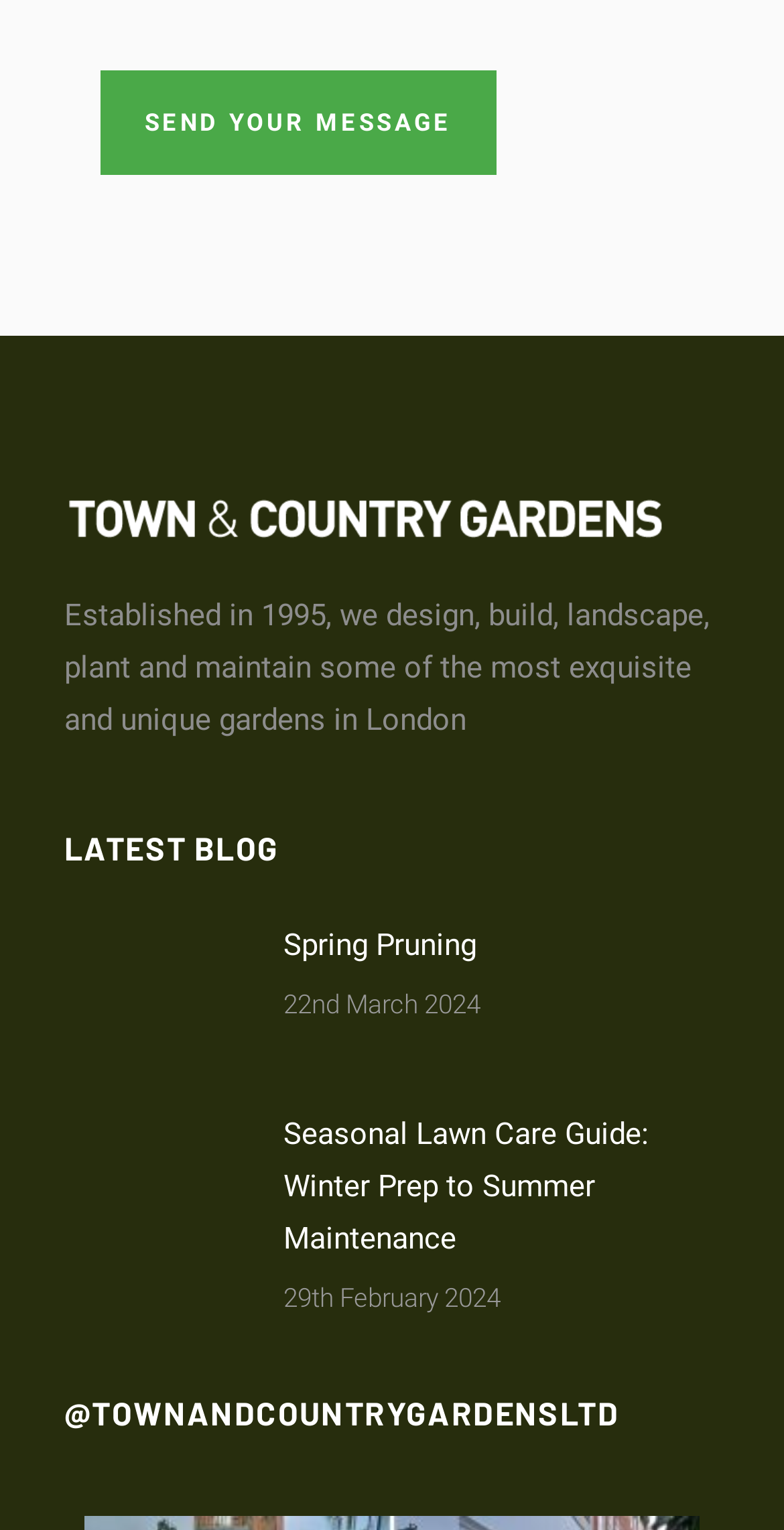Using the description "alt="m"", predict the bounding box of the relevant HTML element.

[0.082, 0.326, 0.918, 0.352]